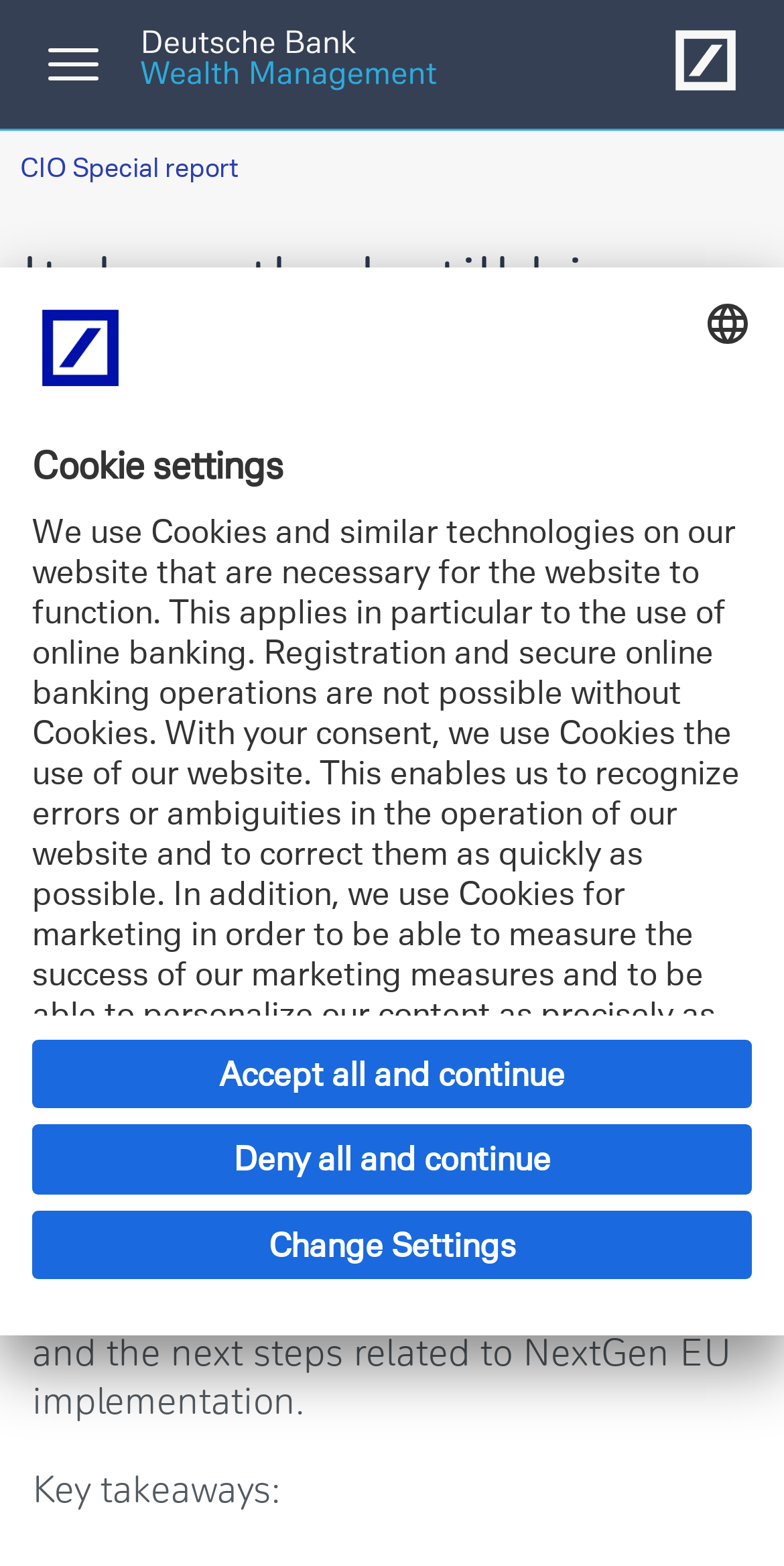Extract the heading text from the webpage.

Italy: outlook still hinges on fiscal reforms